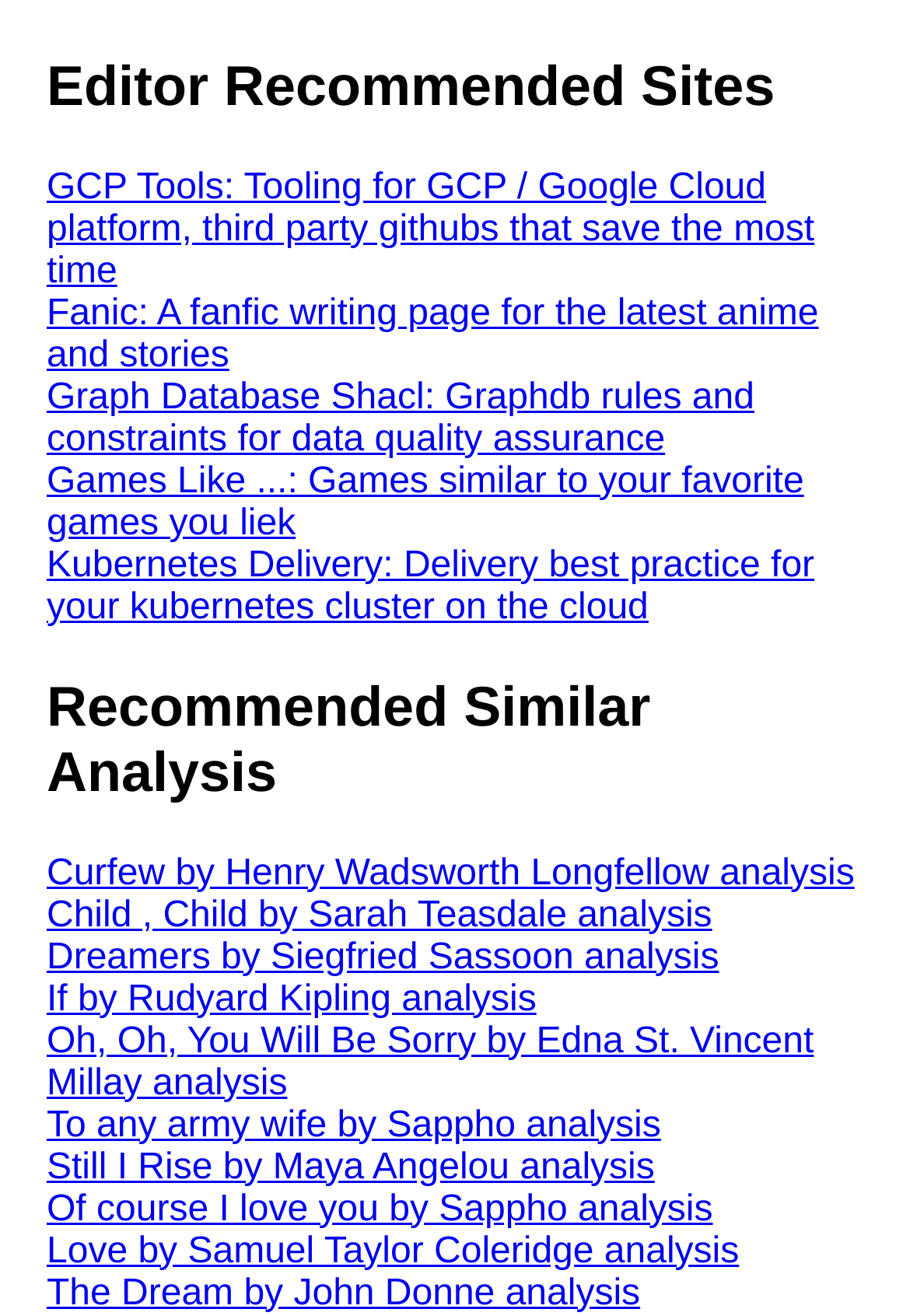Please provide a comprehensive answer to the question based on the screenshot: What is the author of the last poem analysis?

The last poem analysis is 'Love by Samuel Taylor Coleridge analysis', which is a link under the 'Recommended Similar Analysis' section.